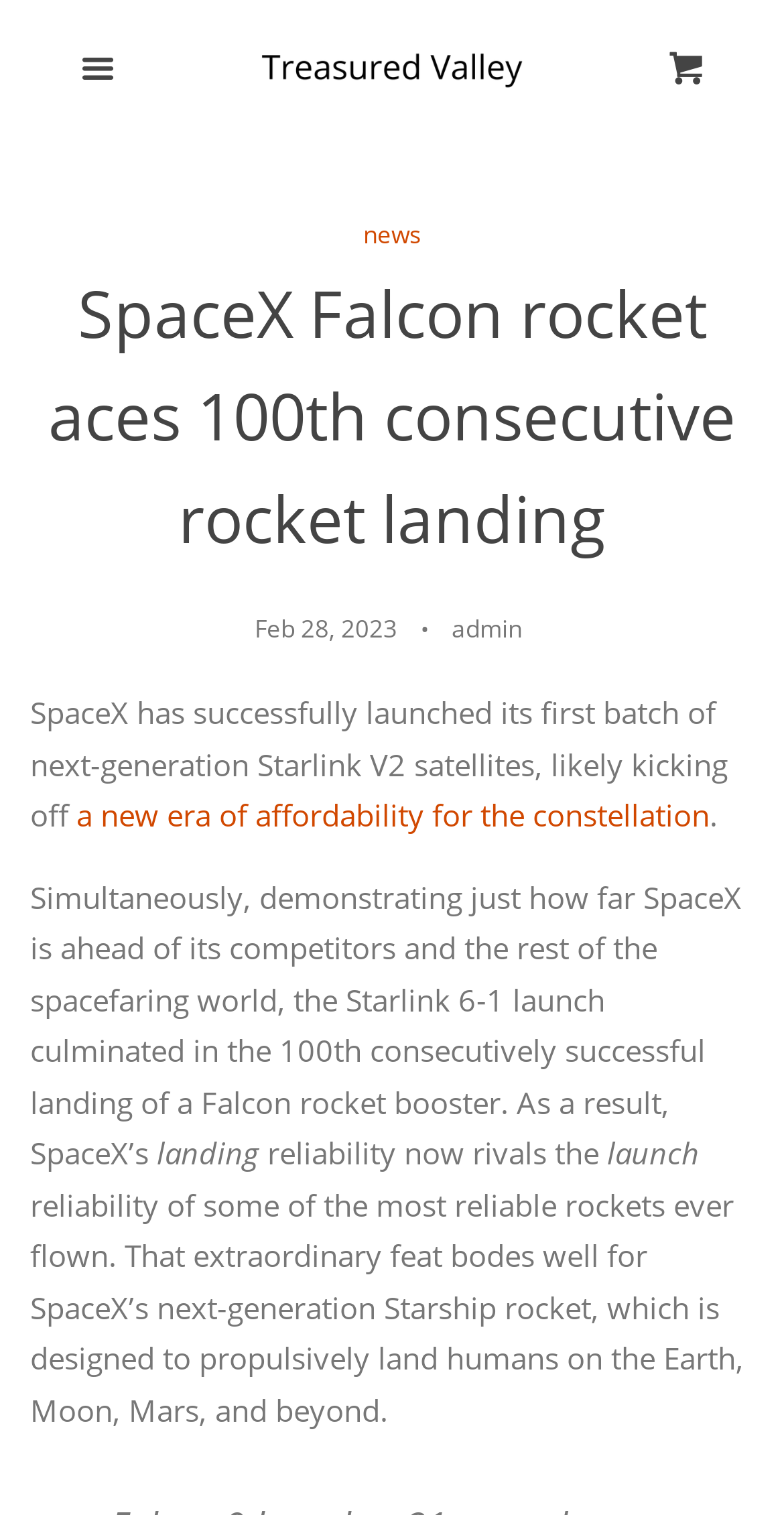Give a one-word or one-phrase response to the question: 
What is the date mentioned in the article?

Feb 28, 2023